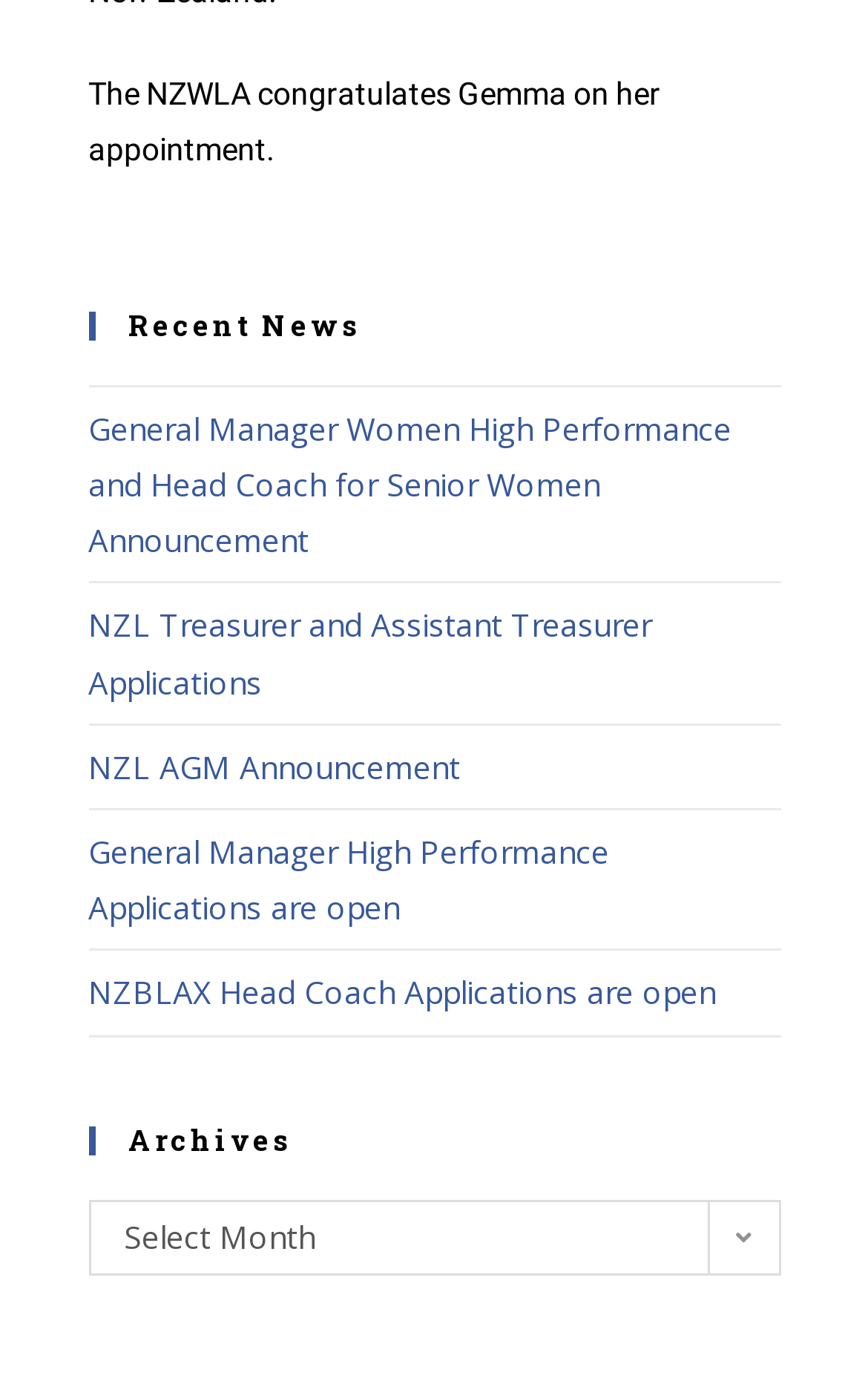What is the congratulatory message about?
With the help of the image, please provide a detailed response to the question.

The static text element at the top of the page reads 'The NZWLA congratulates Gemma on her appointment.' This suggests that the webpage is congratulating someone named Gemma on a recent appointment.